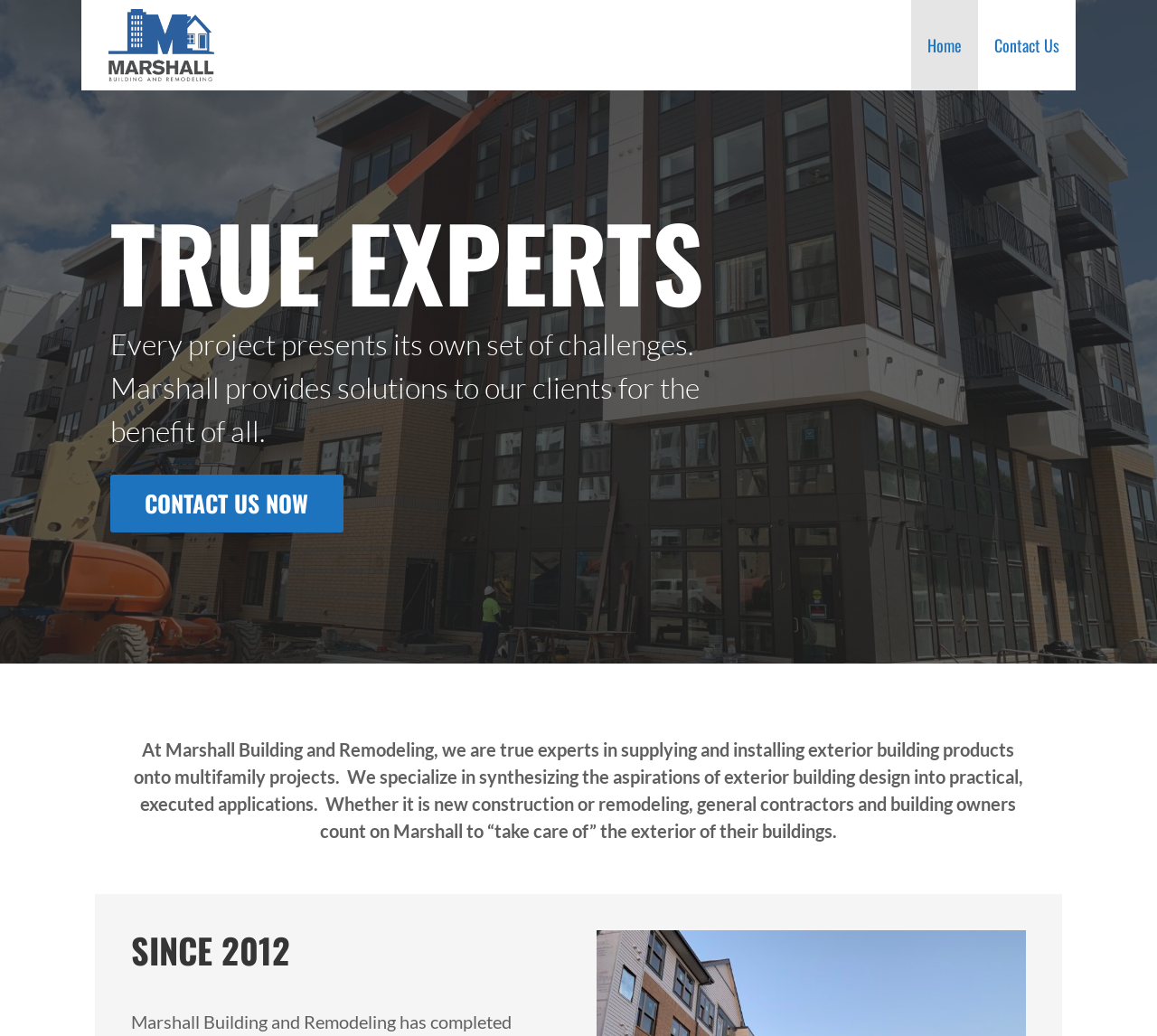What can be done on the webpage?
Please give a detailed answer to the question using the information shown in the image.

The webpage provides a link to 'Contact Us' which suggests that users can reach out to the company through this webpage, possibly to inquire about their services or to get in touch with them.